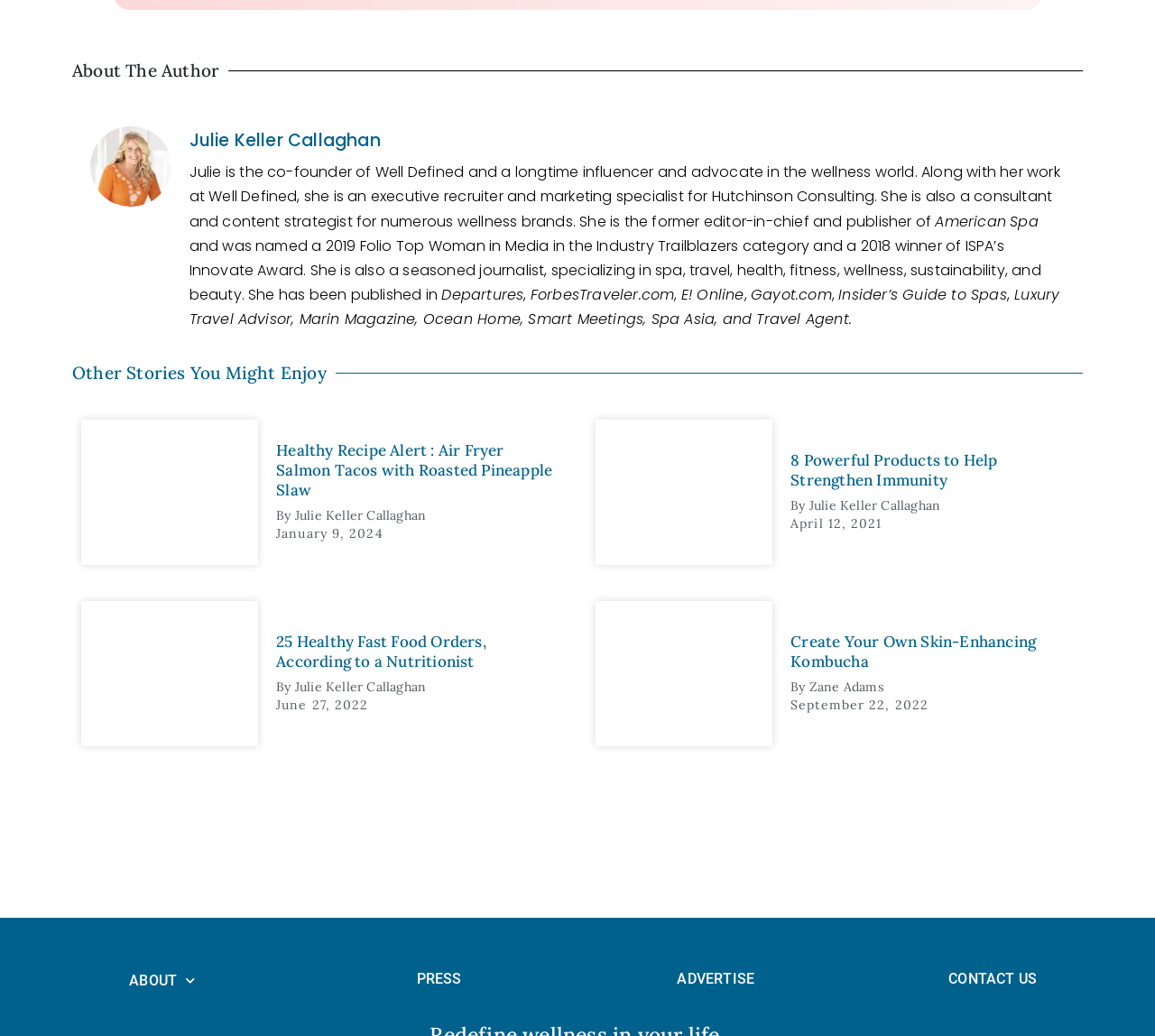Could you highlight the region that needs to be clicked to execute the instruction: "Contact the website administrator"?

[0.821, 0.936, 0.898, 0.953]